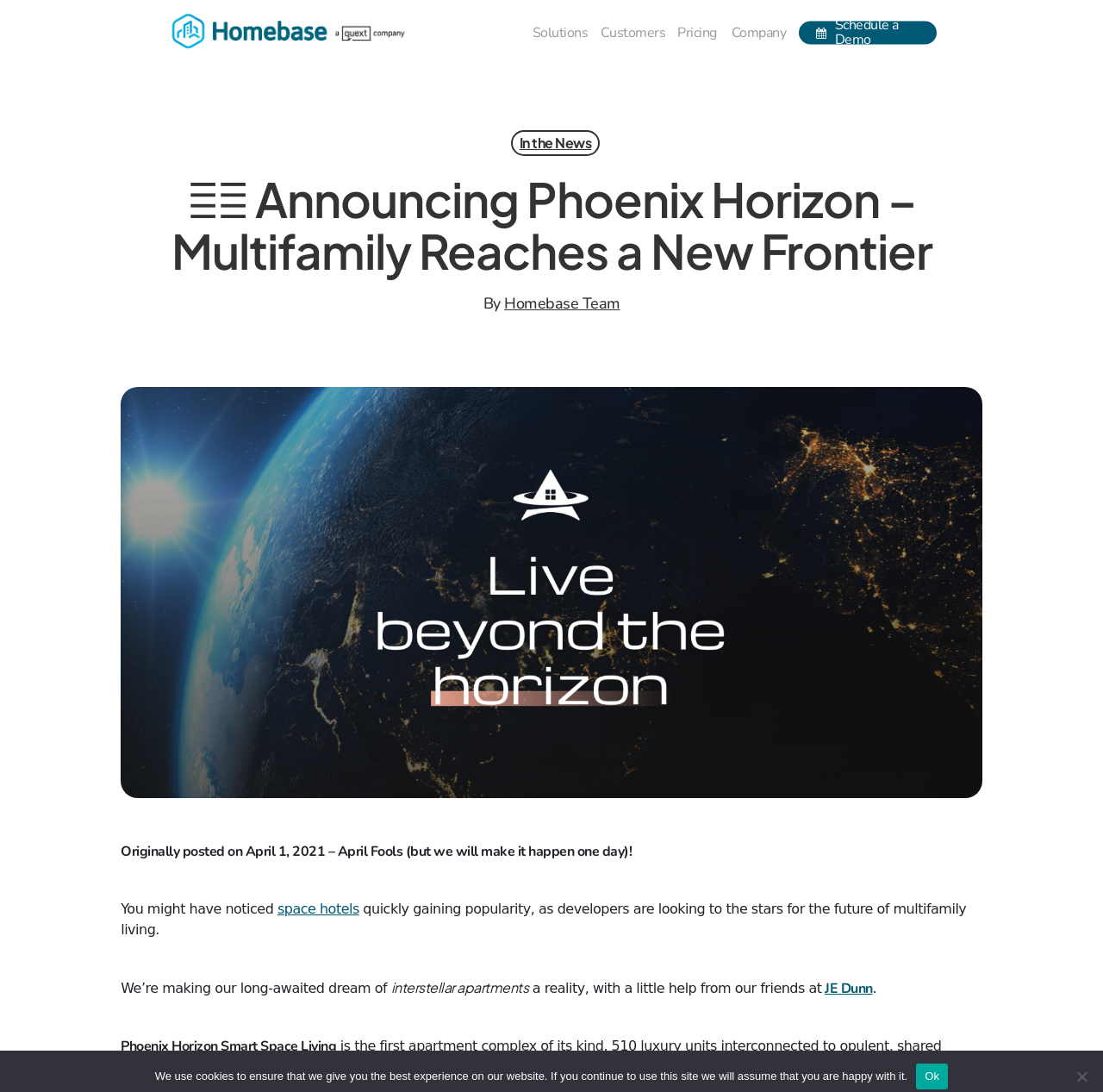What is the main heading displayed on the webpage? Please provide the text.

🧑‍🚀 Announcing Phoenix Horizon – Multifamily Reaches a New Frontier